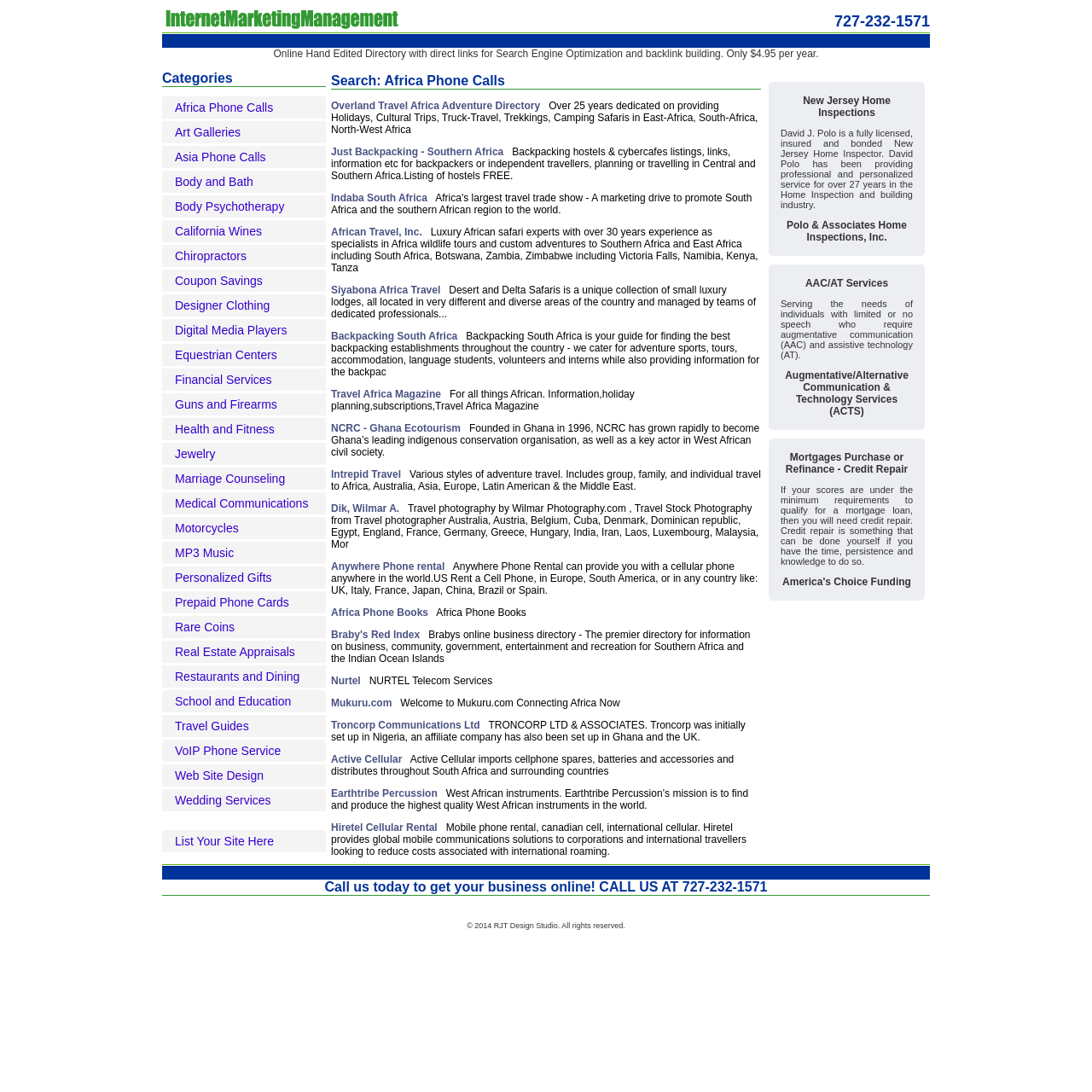Please identify the coordinates of the bounding box for the clickable region that will accomplish this instruction: "Click on the 'Overland Travel Africa Adventure Directory' link".

[0.303, 0.091, 0.495, 0.102]